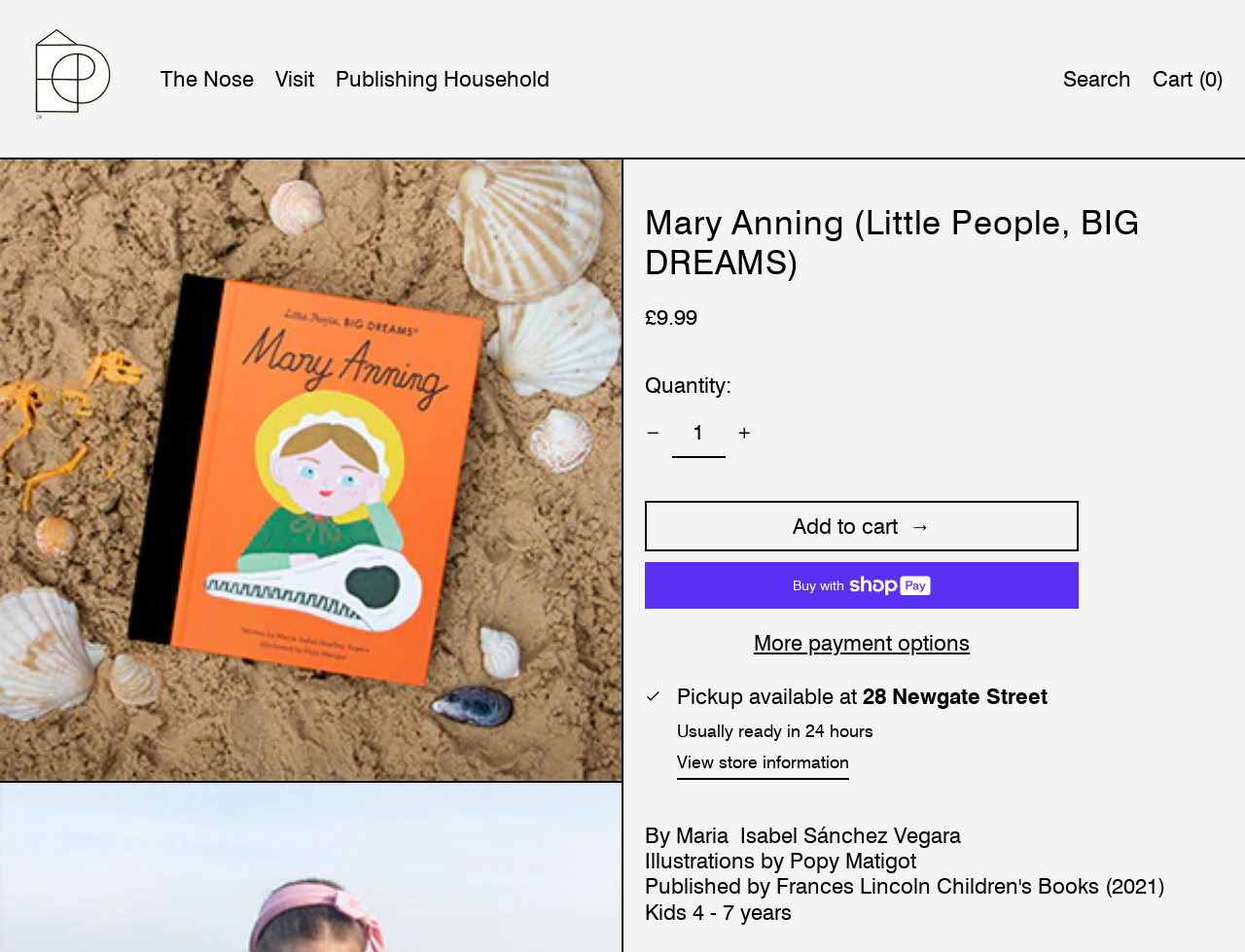What is the age range of the book?
Use the information from the screenshot to give a comprehensive response to the question.

I inferred this answer by looking at the static text element 'Kids 4 - 7 years' which suggests that the book is intended for children in this age range.